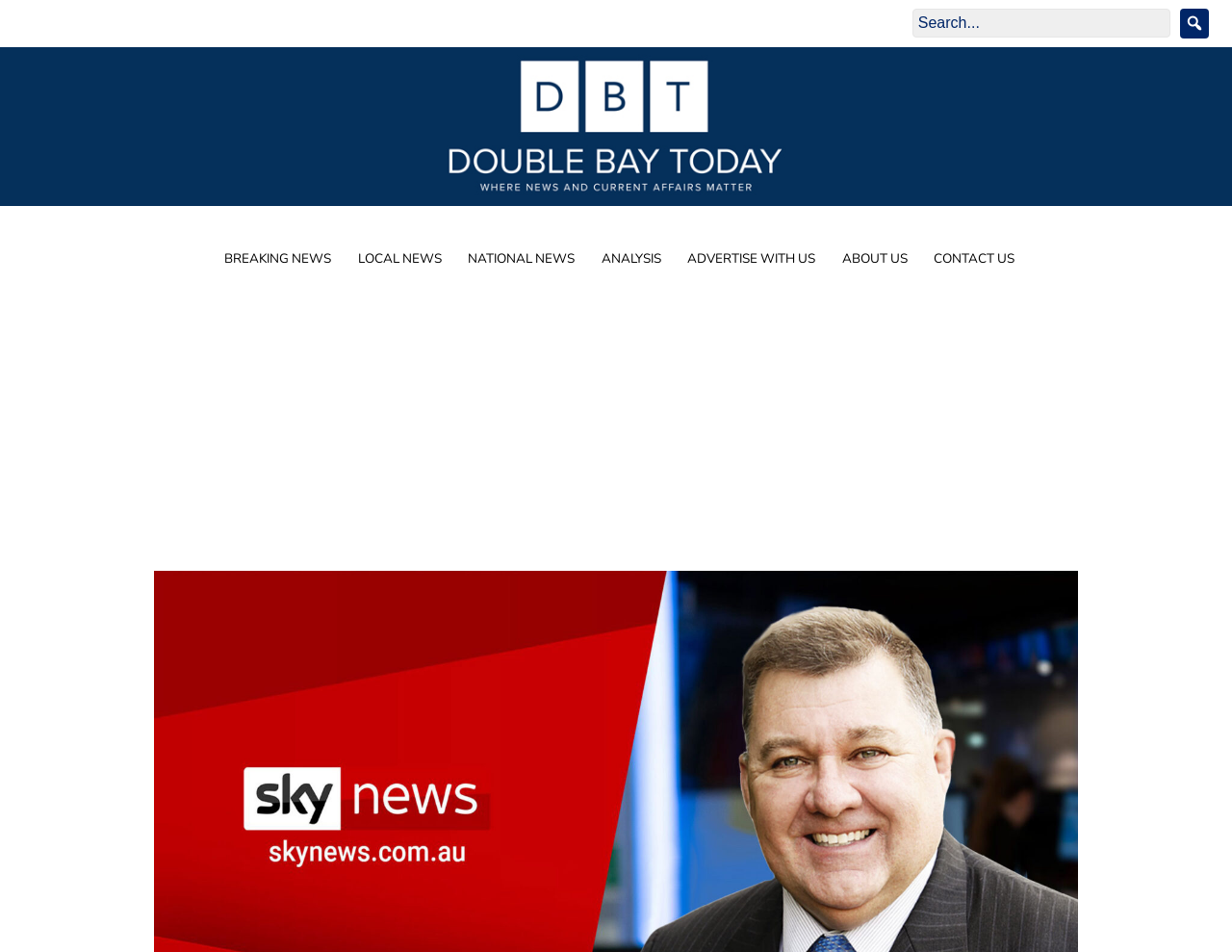Pinpoint the bounding box coordinates of the element to be clicked to execute the instruction: "visit the about us page".

[0.67, 0.252, 0.744, 0.295]